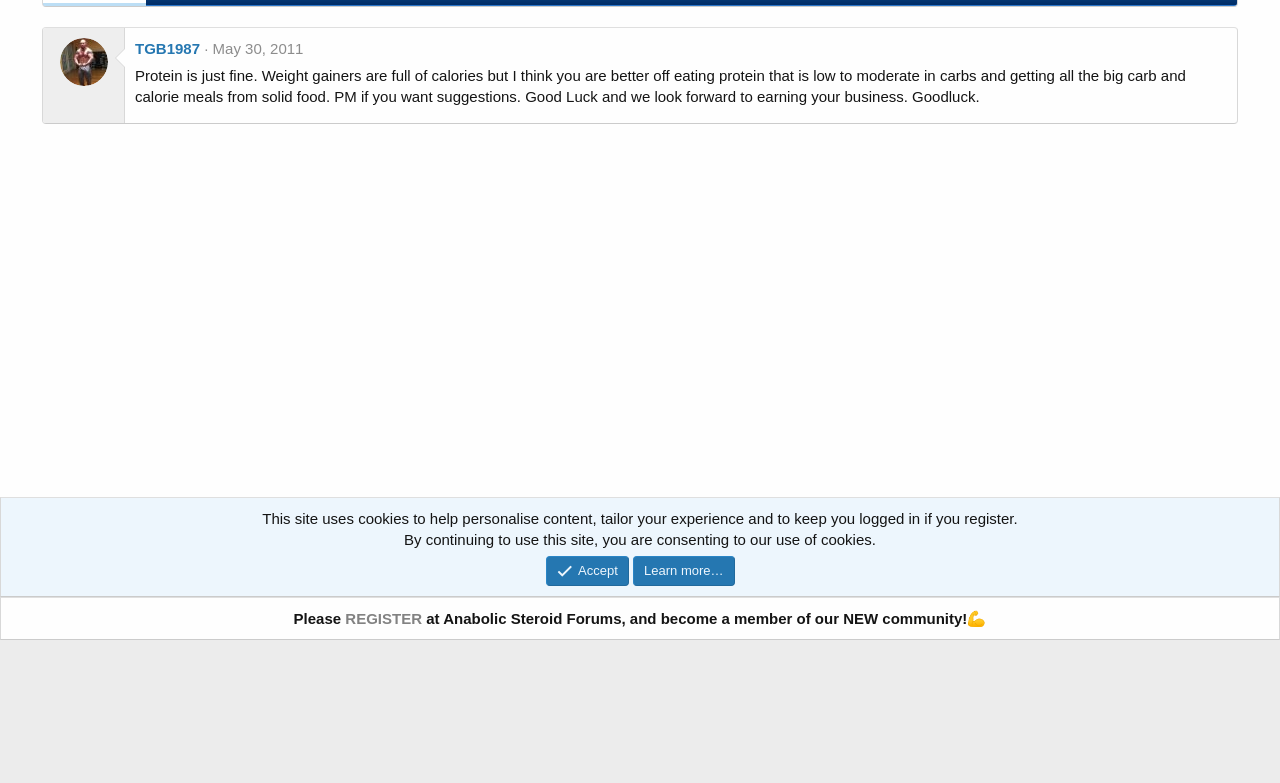Given the element description Contact us, predict the bounding box coordinates for the UI element in the webpage screenshot. The format should be (top-left x, top-left y, bottom-right x, bottom-right y), and the values should be between 0 and 1.

[0.819, 0.78, 0.874, 0.804]